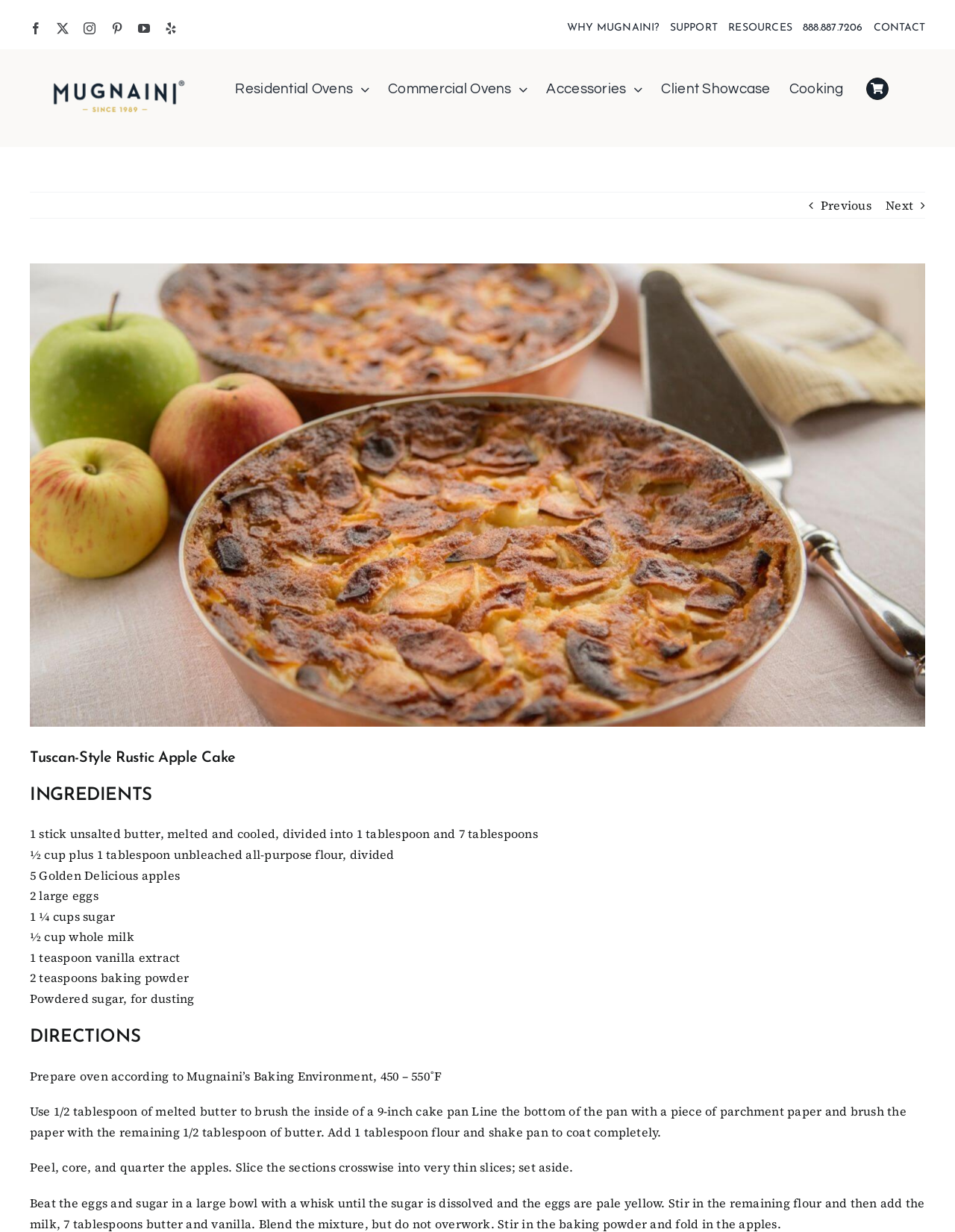Can you find the bounding box coordinates for the element that needs to be clicked to execute this instruction: "Visit the Mugnaini website's contact page"? The coordinates should be given as four float numbers between 0 and 1, i.e., [left, top, right, bottom].

[0.915, 0.006, 0.969, 0.04]